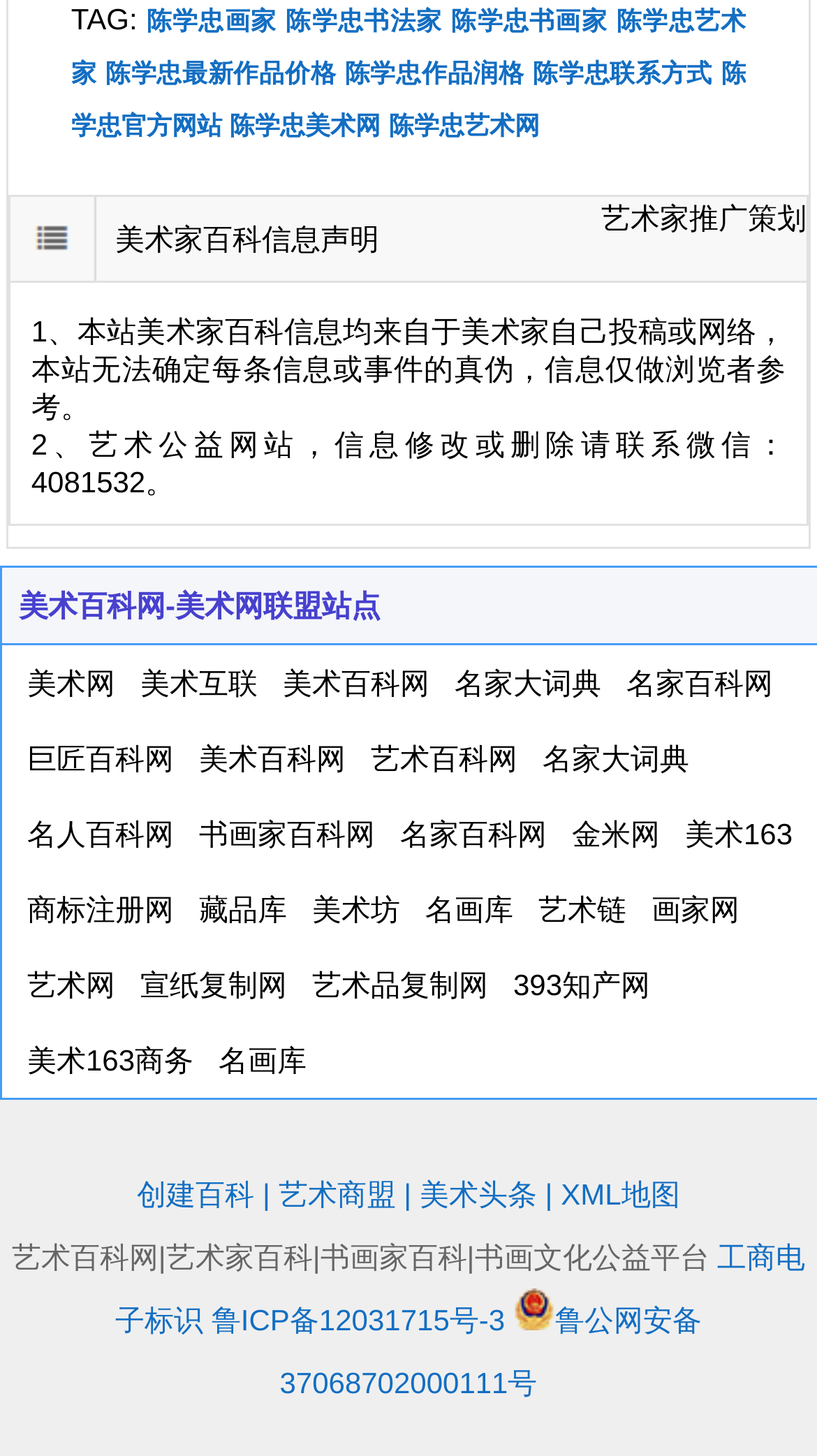Based on the image, please respond to the question with as much detail as possible:
What is the name of the artist?

The name of the artist can be found in multiple links on the webpage, such as '陈学忠画家', '陈学忠书法家', '陈学忠书画家', and '陈学忠艺术家'.